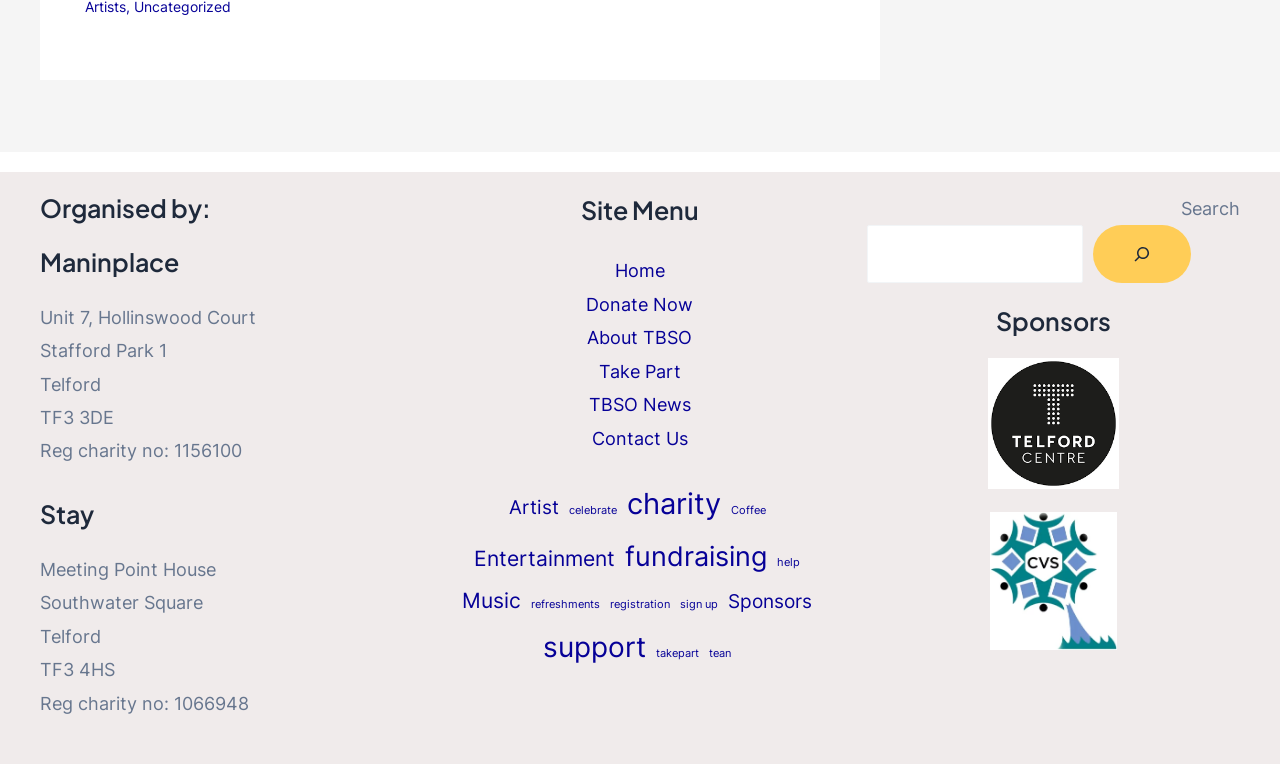Please specify the bounding box coordinates in the format (top-left x, top-left y, bottom-right x, bottom-right y), with values ranging from 0 to 1. Identify the bounding box for the UI component described as follows: Home

[0.48, 0.341, 0.52, 0.368]